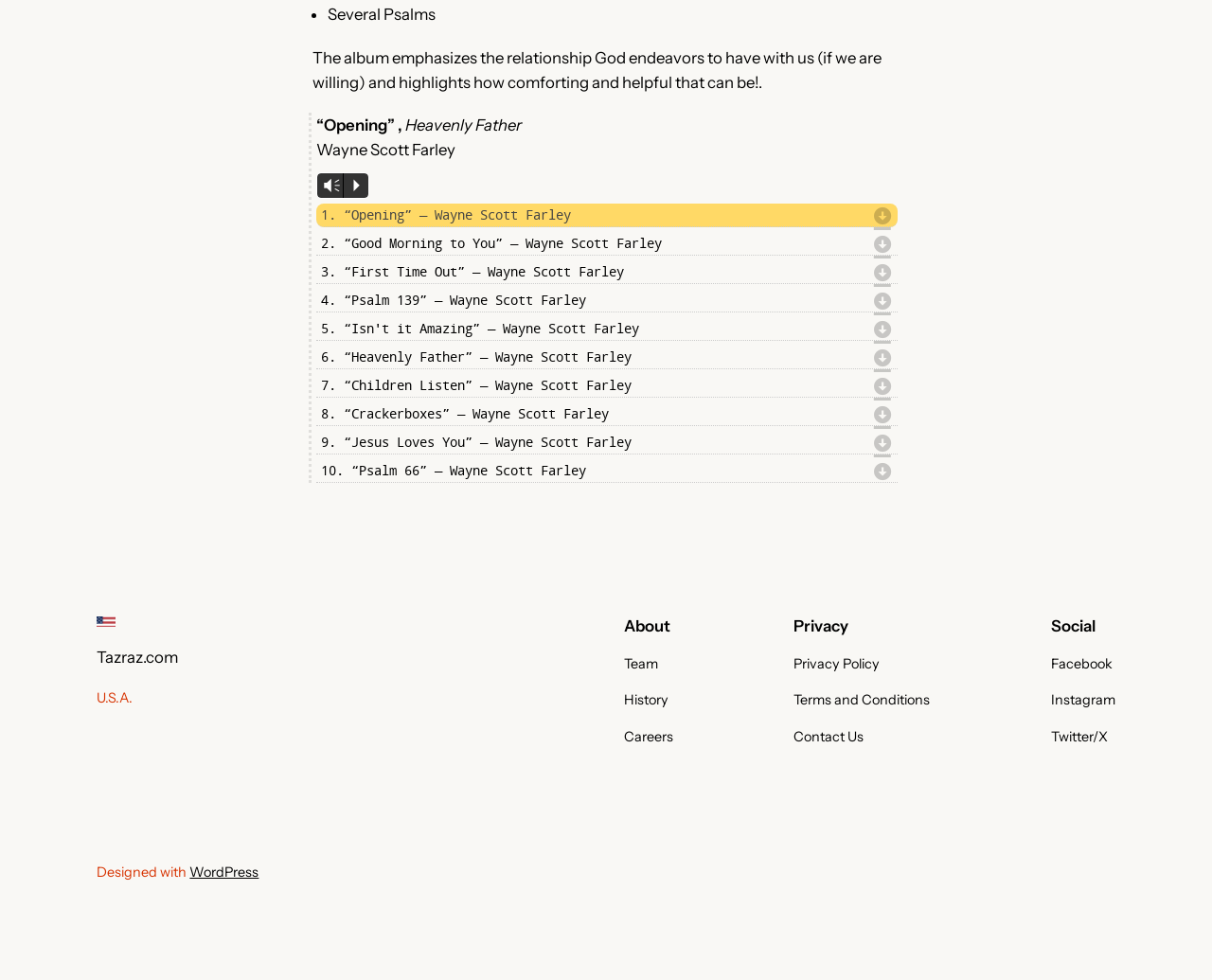Locate the bounding box coordinates of the element you need to click to accomplish the task described by this instruction: "Visit the 'About' page".

[0.515, 0.629, 0.556, 0.648]